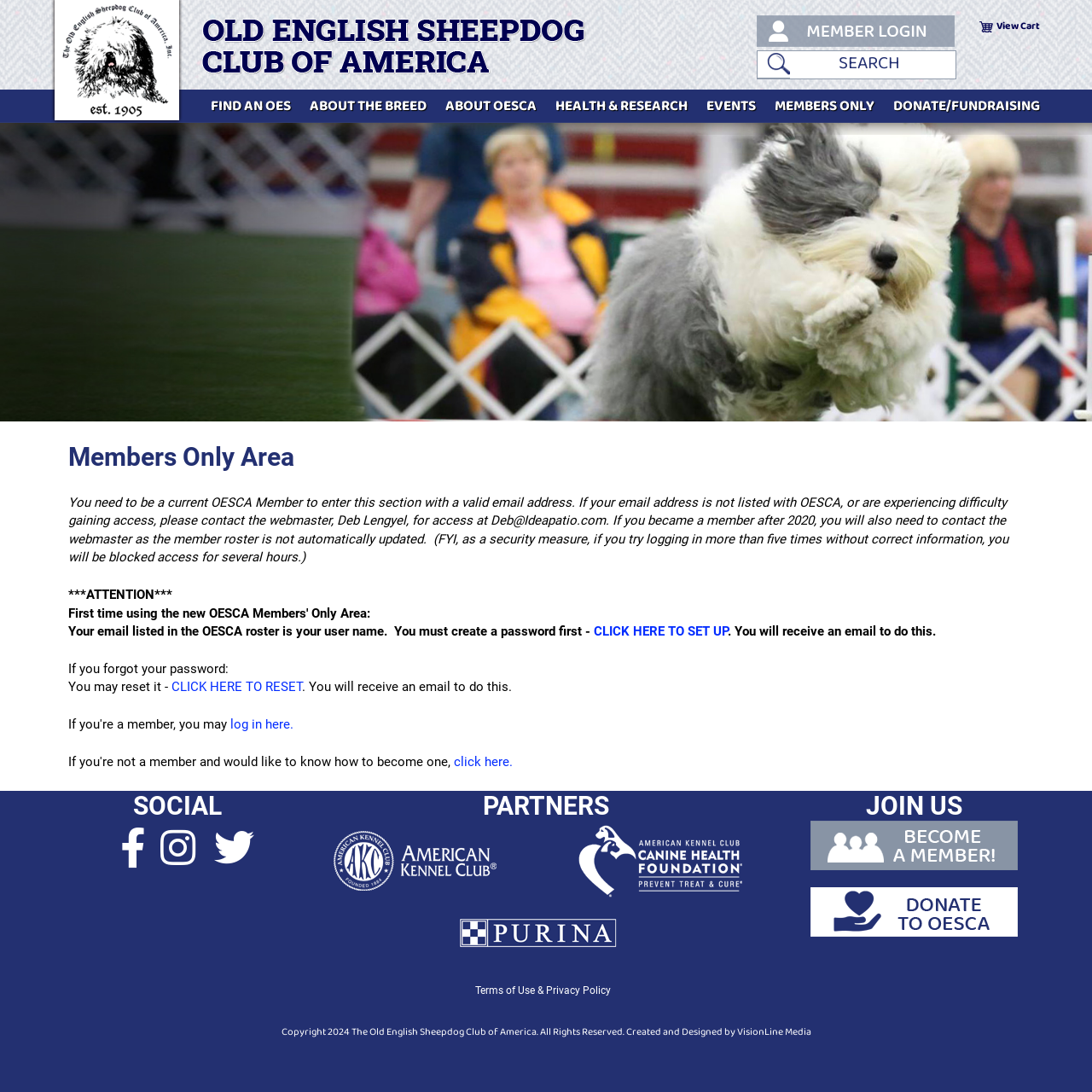Please find the bounding box coordinates of the section that needs to be clicked to achieve this instruction: "Visit Facebook".

[0.082, 0.748, 0.141, 0.807]